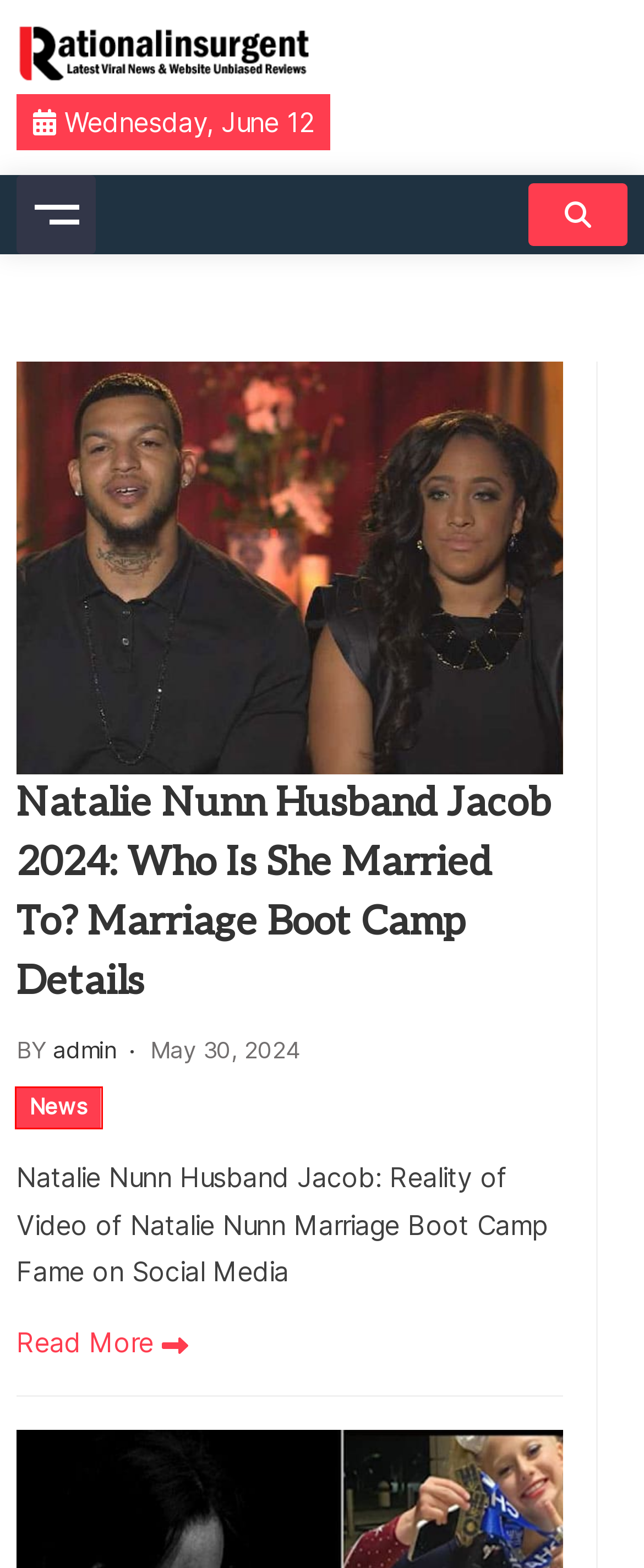Given a screenshot of a webpage with a red rectangle bounding box around a UI element, select the best matching webpage description for the new webpage that appears after clicking the highlighted element. The candidate descriptions are:
A. Football Player Patrick Ryan Twitter Video Leaked 2024: Is He Multi-Talented? Model & NFL
B. Exploring Online Businesses: Key Tools for Success in the Digital Era
C. News - Rationalinsurgent
D. Business - Rationalinsurgent
E. Natalie Nunn Husband Jacob 2024: Who Is She Married To? Marriage Boot Camp Details
F. Viral News - Rationalinsurgent
G. admin - Rationalinsurgent
H. Chelsea Diehl Obituary And Wikipedia 2024: Eventide Gofundme Page Biography Parents

C